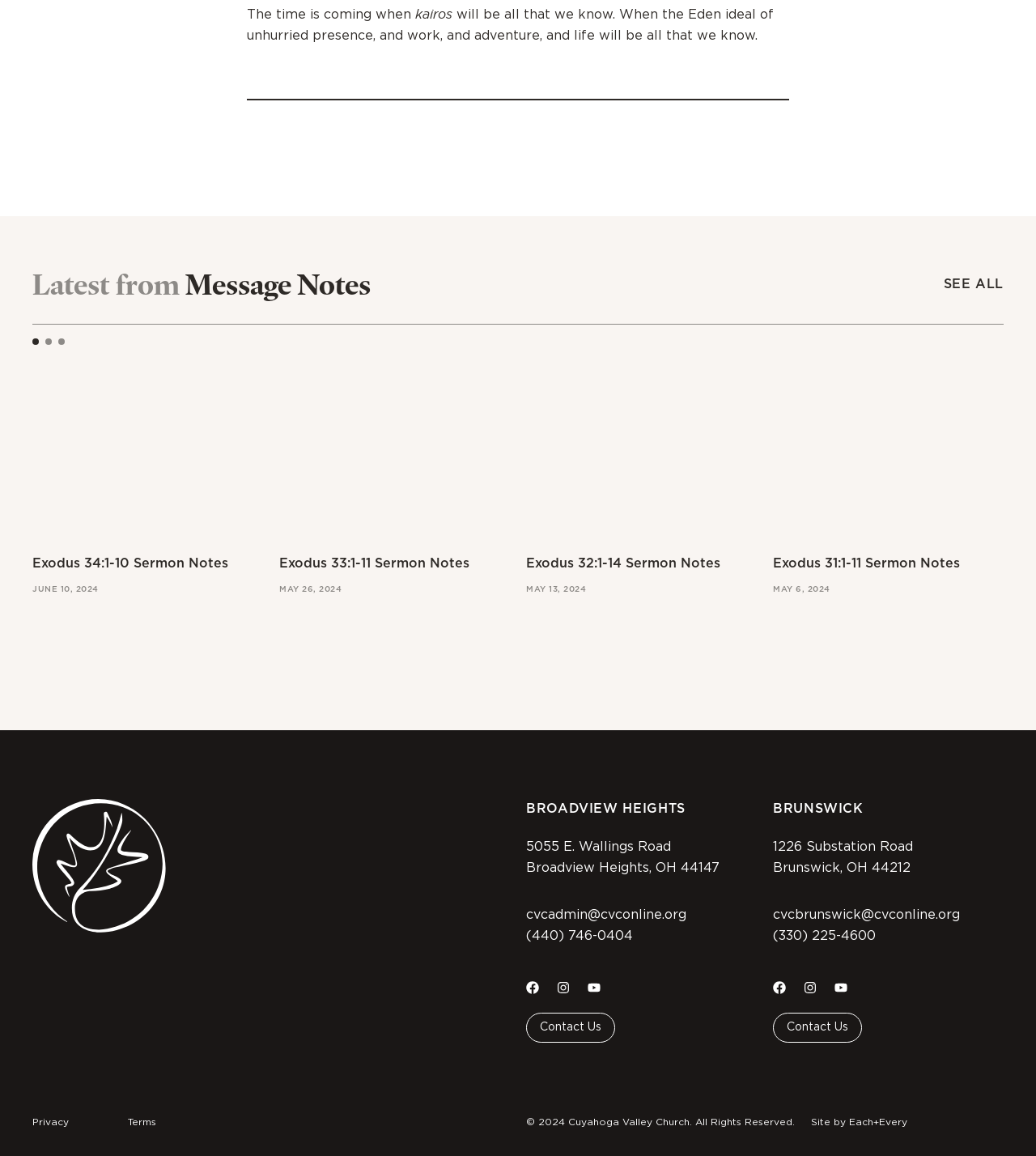Identify the bounding box coordinates of the HTML element based on this description: "Site by Each+Every".

[0.783, 0.967, 0.876, 0.975]